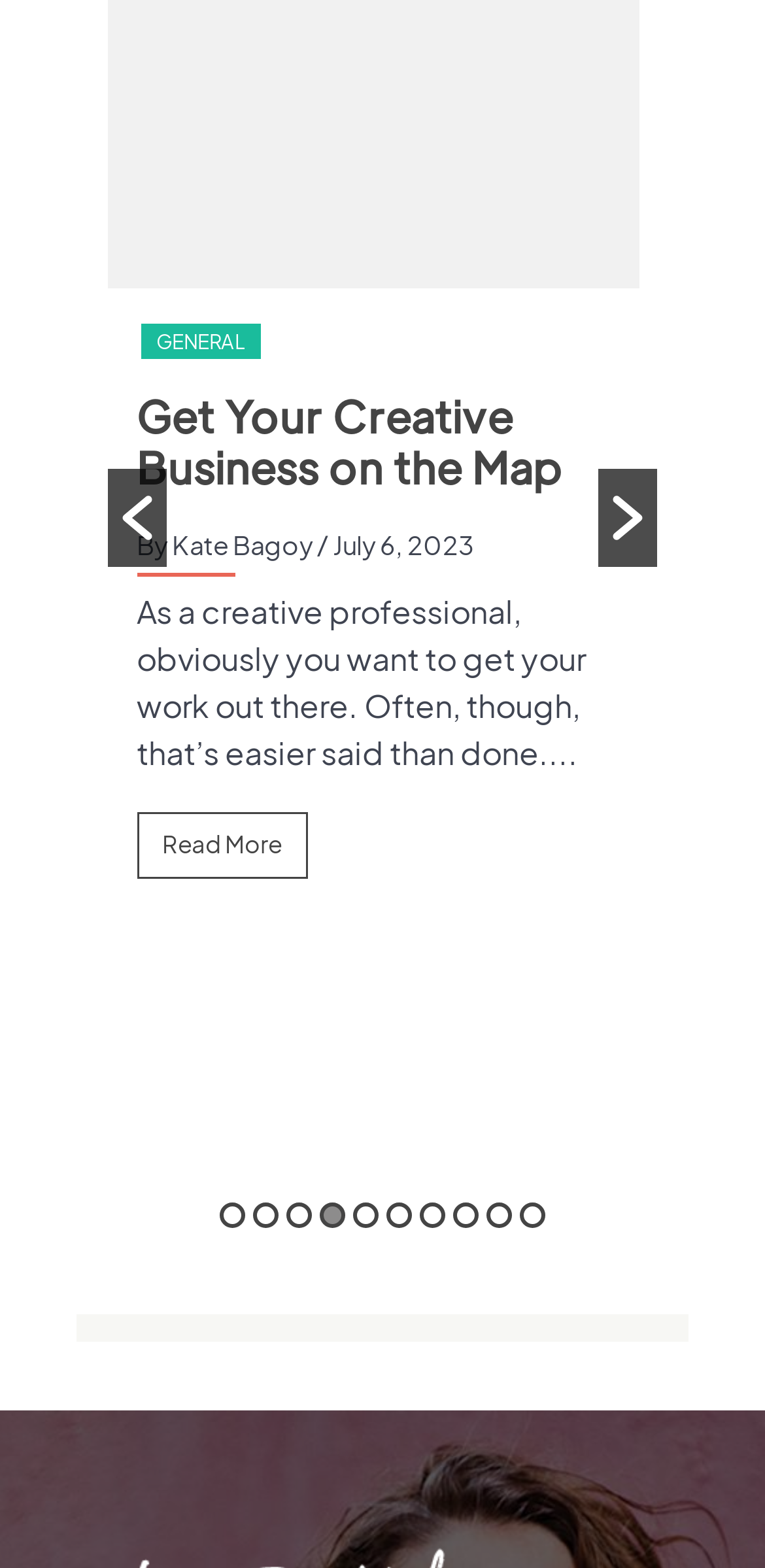Determine the bounding box coordinates of the UI element described below. Use the format (top-left x, top-left y, bottom-right x, bottom-right y) with floating point numbers between 0 and 1: Read More

[0.178, 0.518, 0.402, 0.561]